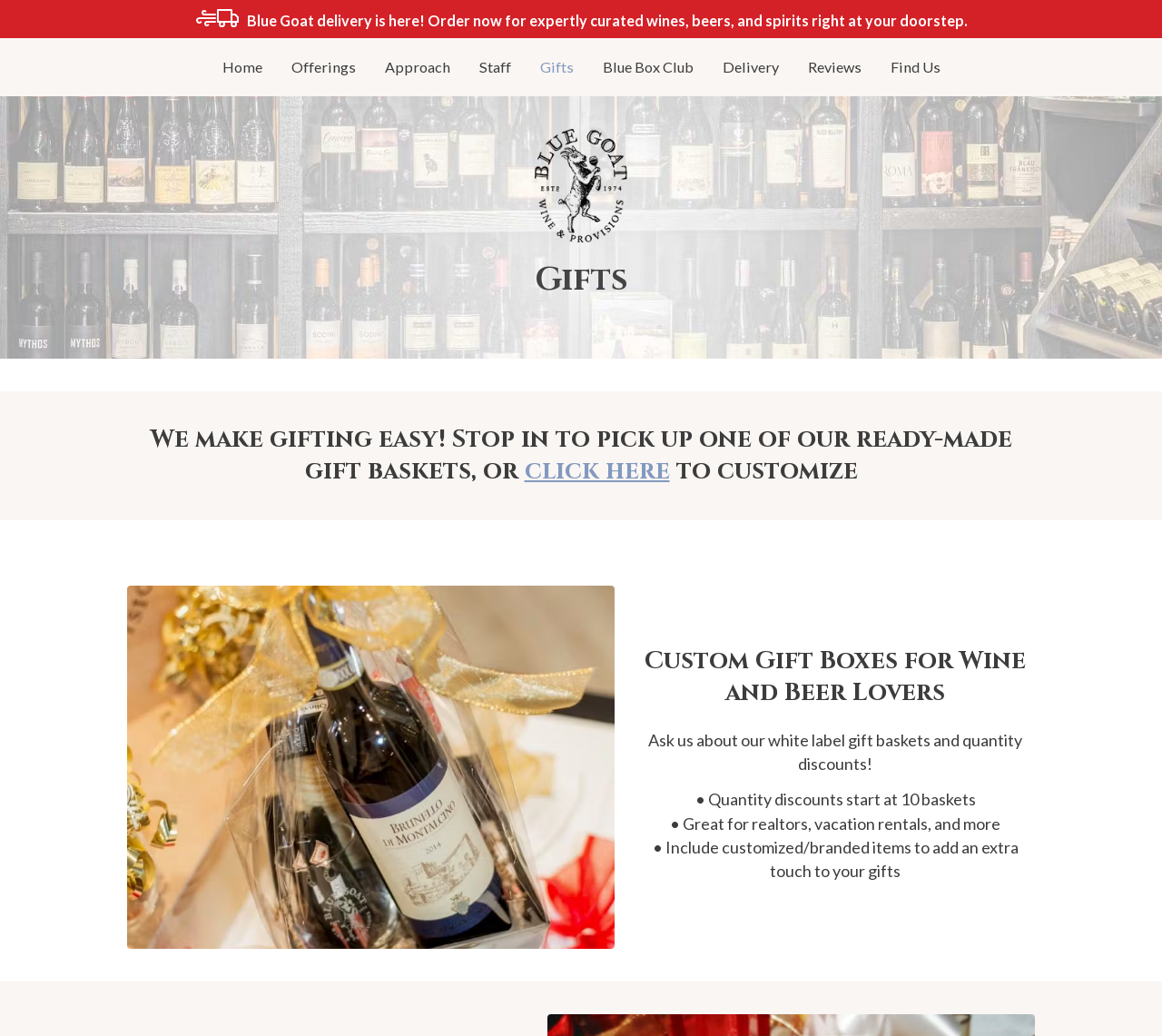What is the minimum quantity for quantity discounts?
Using the image, provide a detailed and thorough answer to the question.

According to the webpage, the minimum quantity for quantity discounts is 10 baskets, as stated in the text 'Quantity discounts start at 10 baskets'.